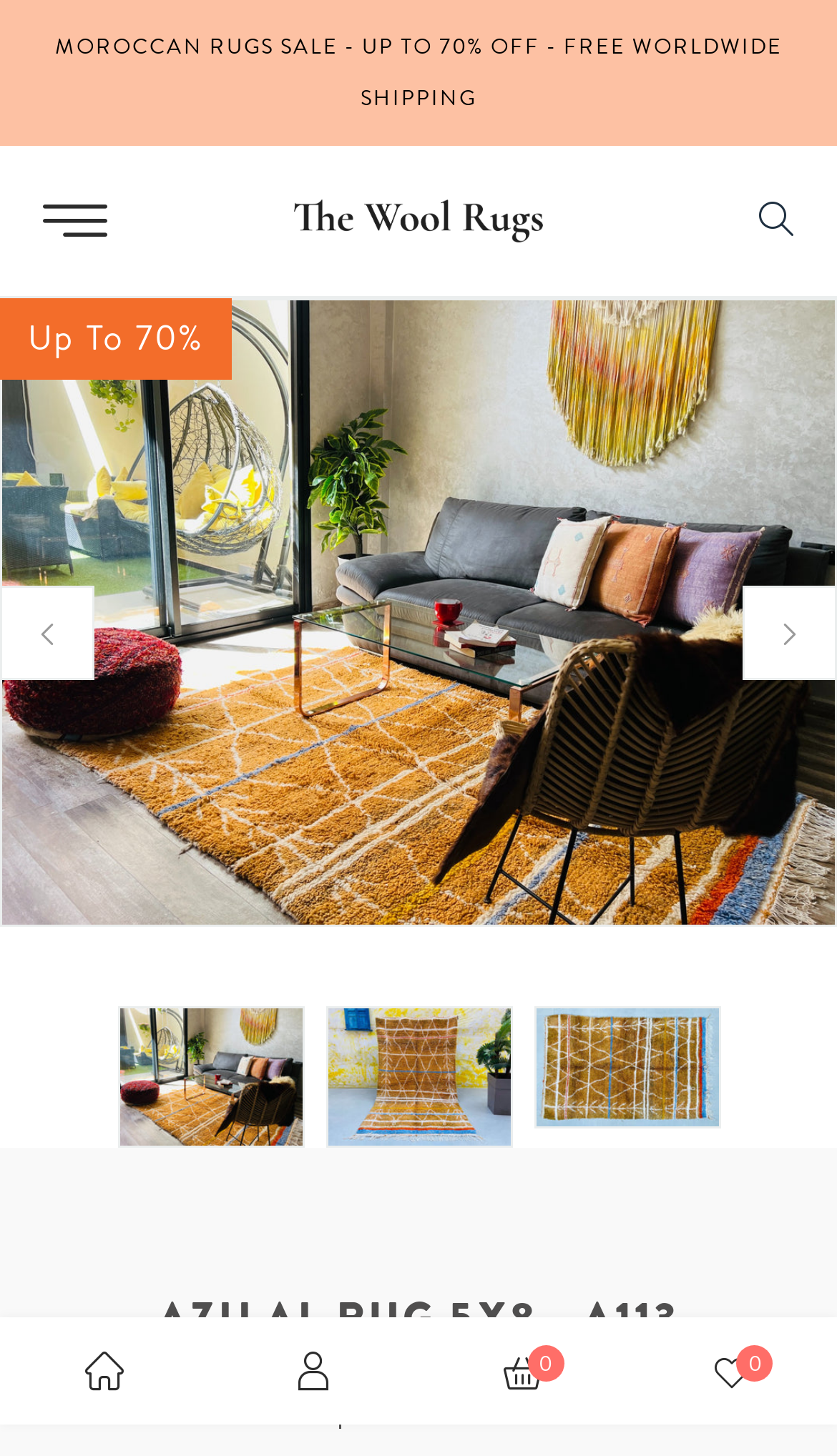Please use the details from the image to answer the following question comprehensively:
How many navigation links are at the top of the page?

There are two links at the top of the page, 'MOROCCAN RUGS SALE - UP TO 70% OFF - FREE WORLDWIDE SHIPPING' and 'The Wool Rugs', which suggest that there are two navigation links at the top of the page.